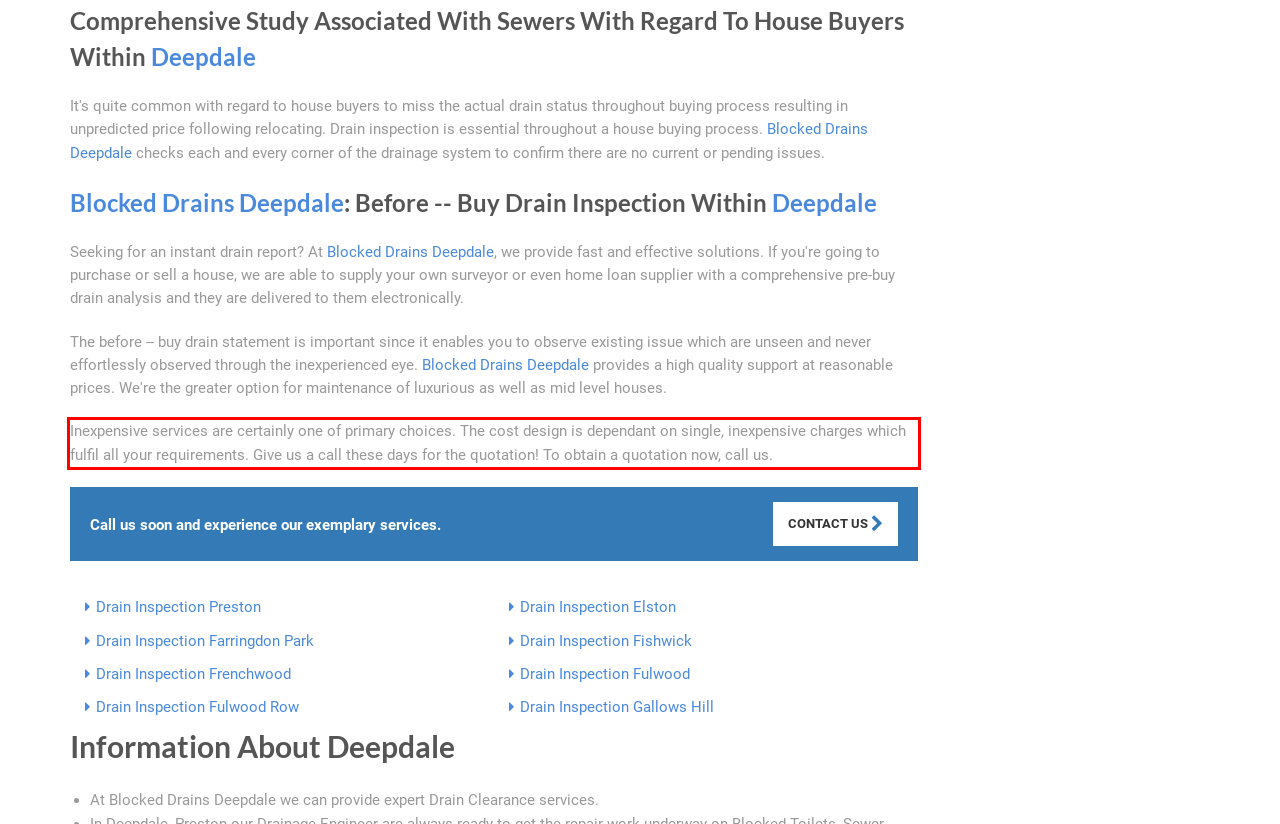Using OCR, extract the text content found within the red bounding box in the given webpage screenshot.

Inexpensive services are certainly one of primary choices. The cost design is dependant on single, inexpensive charges which fulfil all your requirements. Give us a call these days for the quotation! To obtain a quotation now, call us.